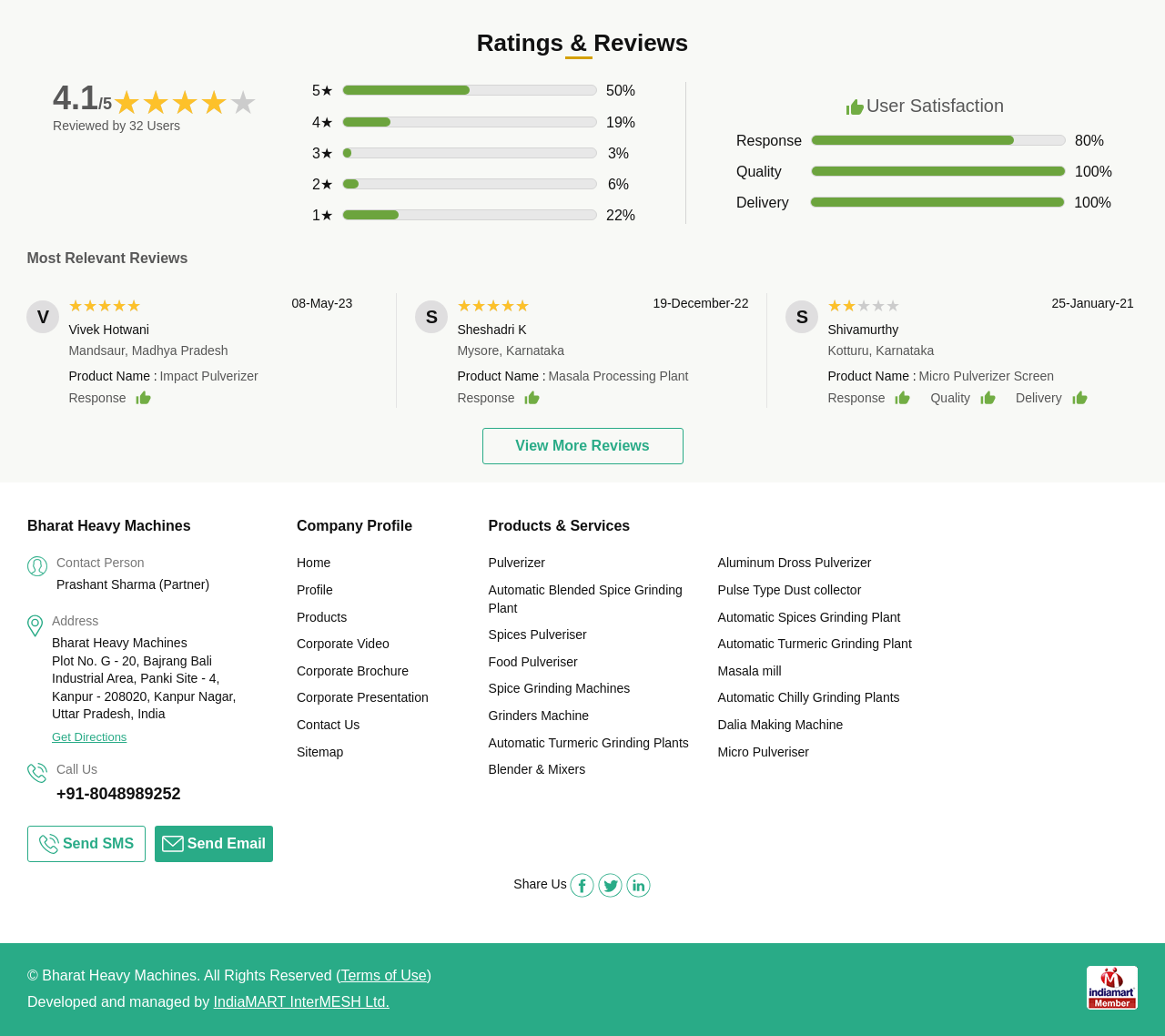Find the bounding box coordinates of the element to click in order to complete this instruction: "Visit RetailX". The bounding box coordinates must be four float numbers between 0 and 1, denoted as [left, top, right, bottom].

None